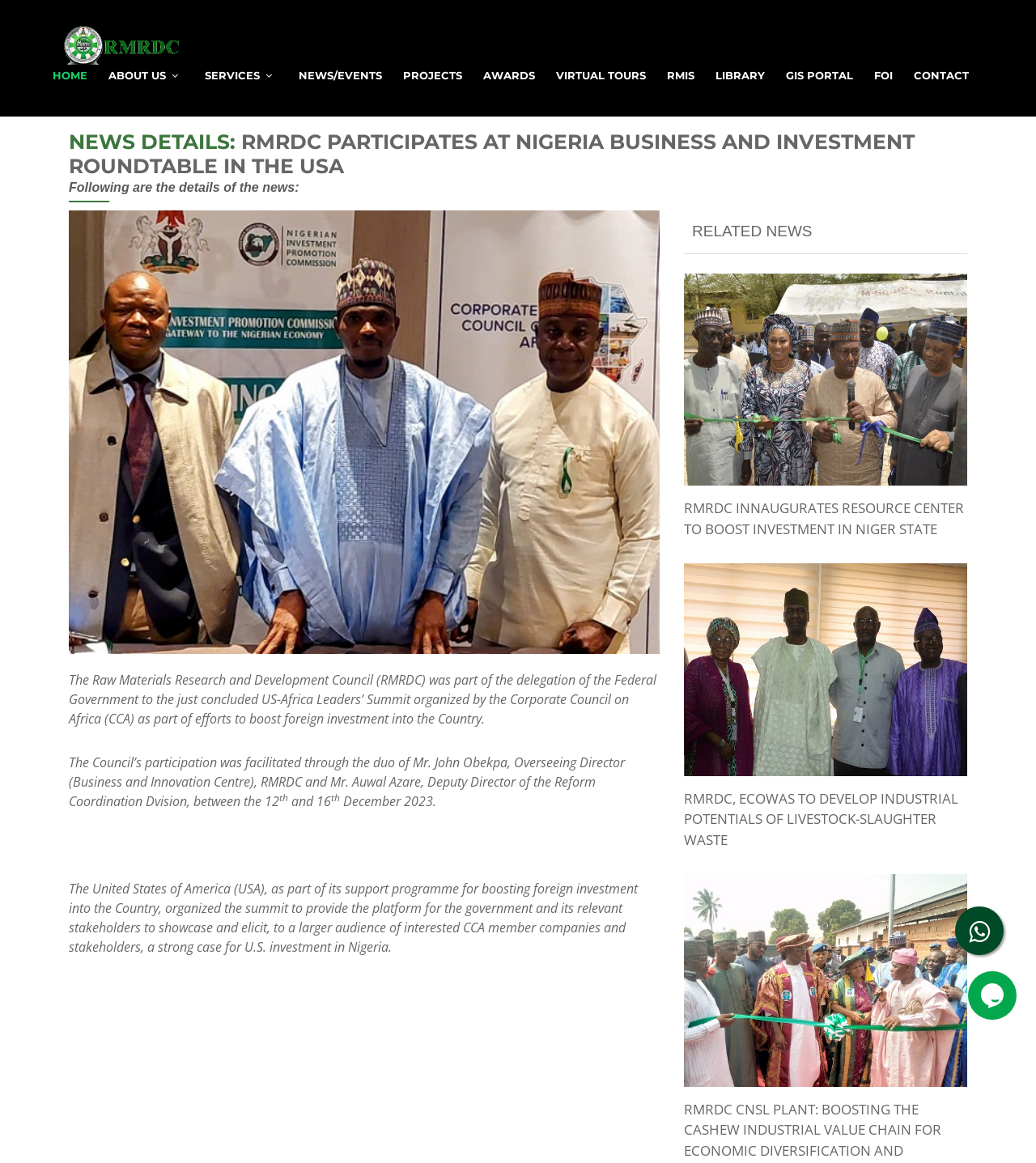Please find the bounding box for the UI element described by: "parent_node: HOME".

[0.922, 0.779, 0.969, 0.821]